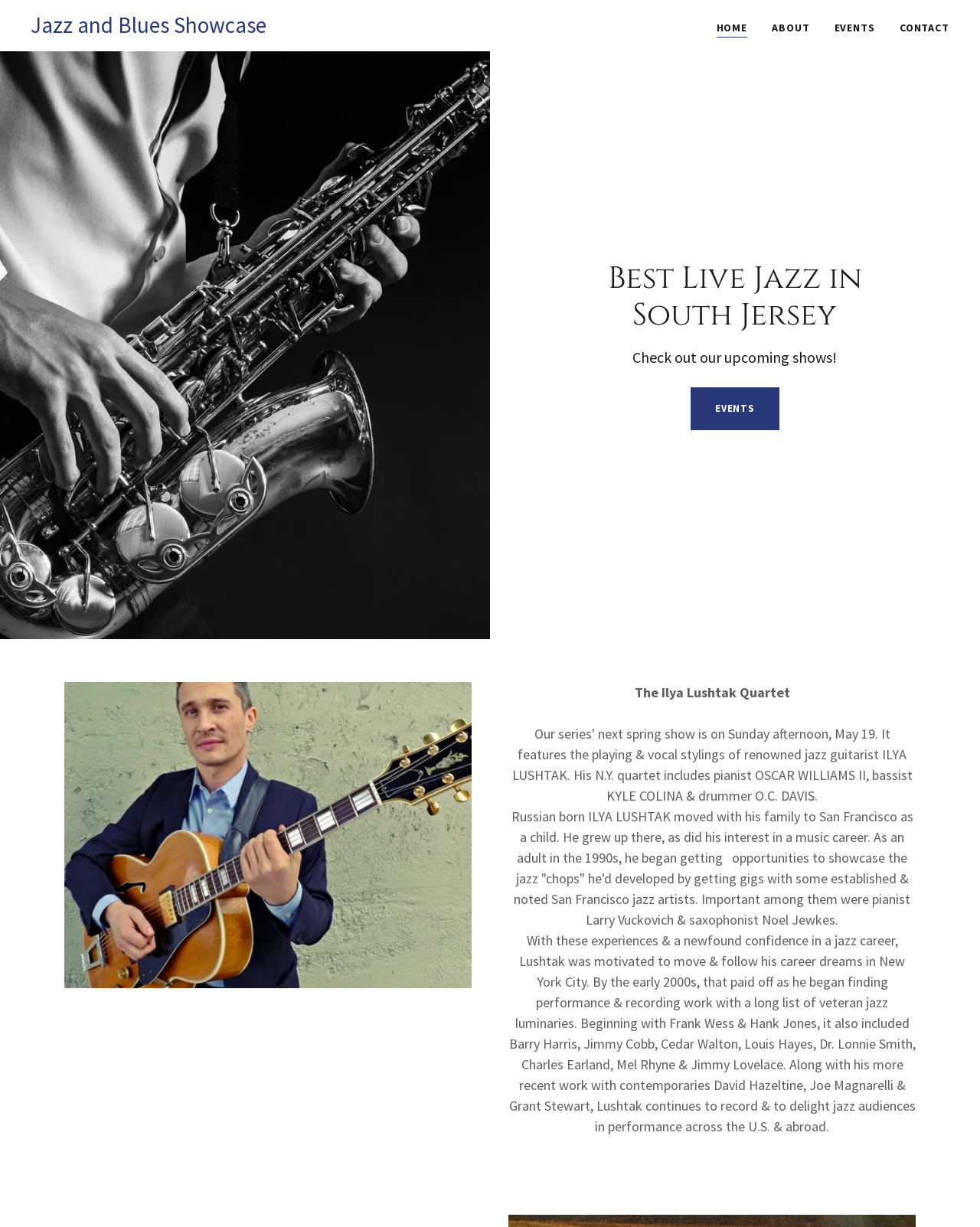What is the profession of Ilya Lushtak?
Based on the screenshot, provide a one-word or short-phrase response.

jazz musician